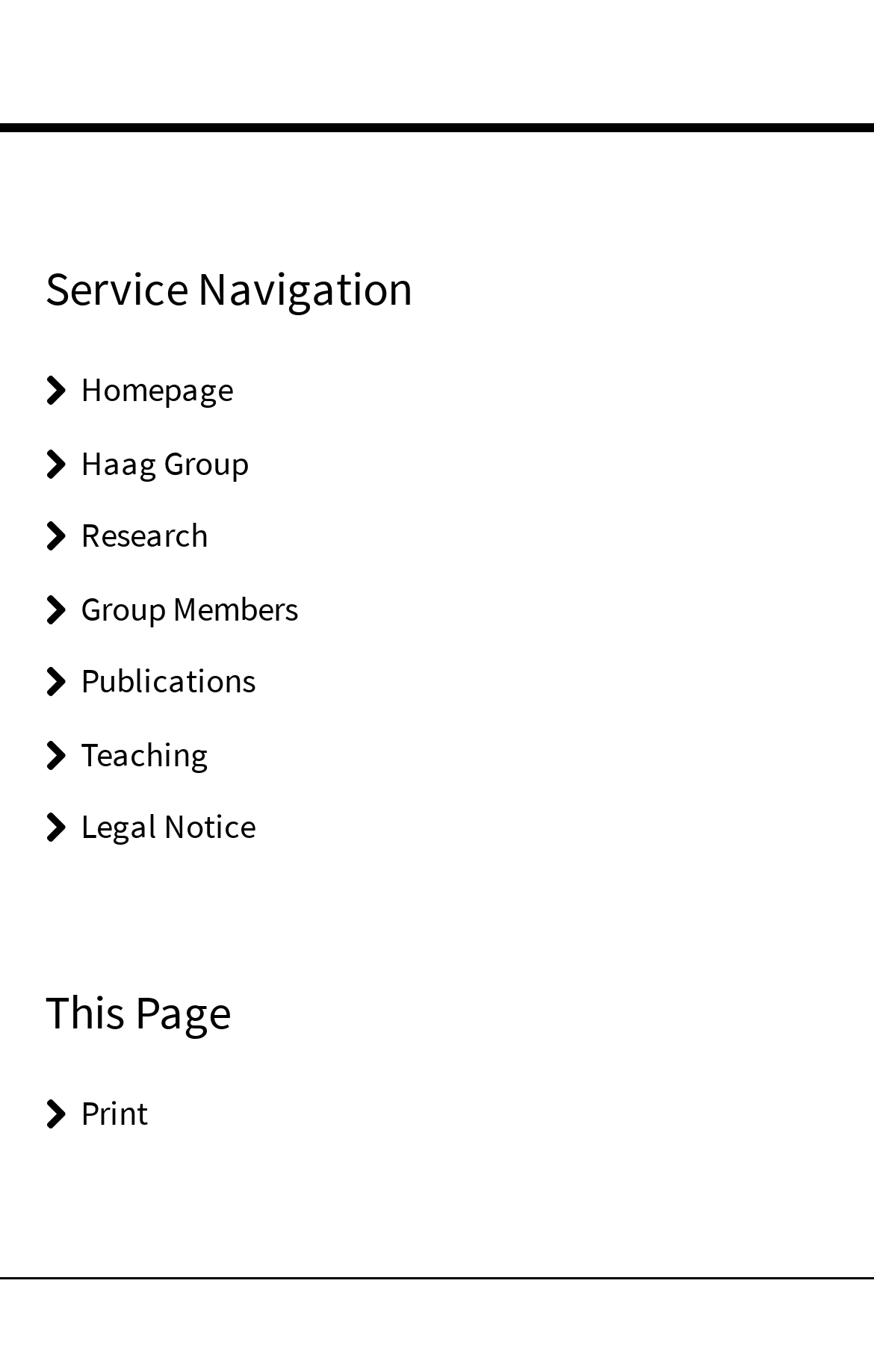Identify the bounding box coordinates of the element to click to follow this instruction: 'go to group members'. Ensure the coordinates are four float values between 0 and 1, provided as [left, top, right, bottom].

[0.092, 0.428, 0.341, 0.459]